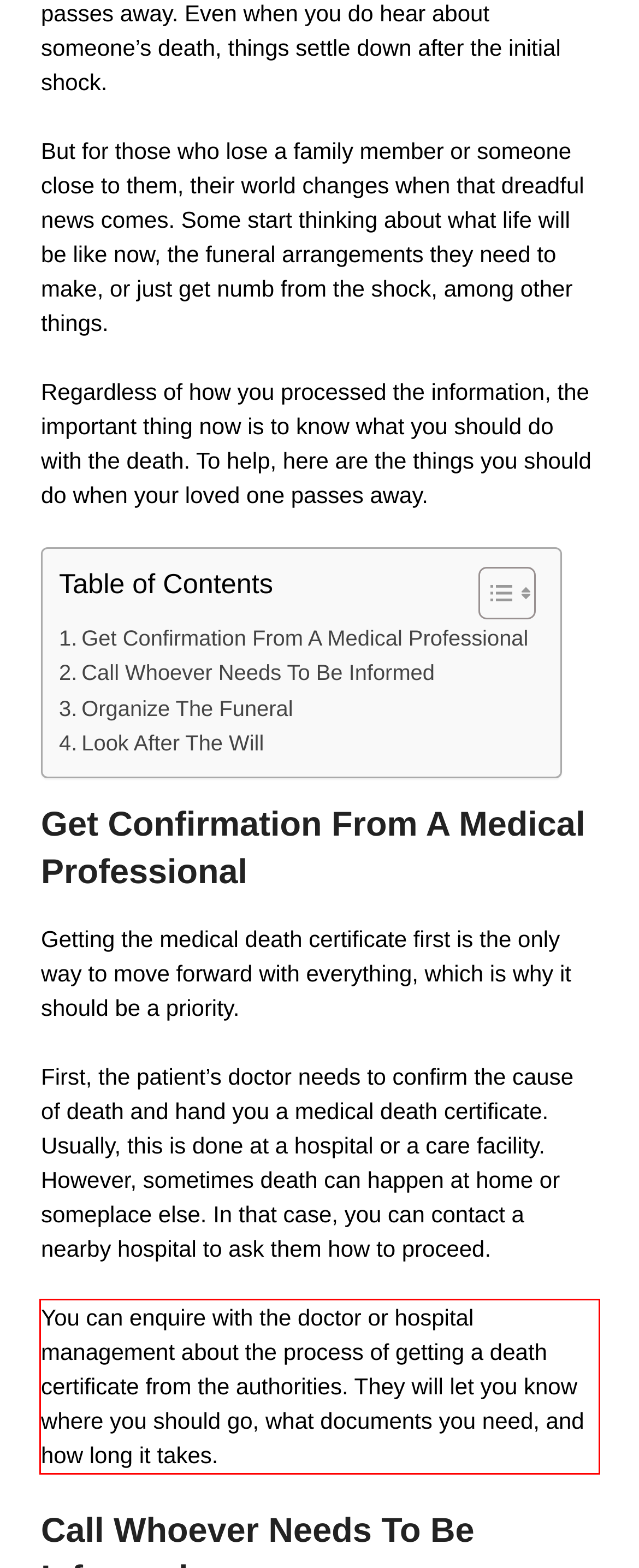In the given screenshot, locate the red bounding box and extract the text content from within it.

You can enquire with the doctor or hospital management about the process of getting a death certificate from the authorities. They will let you know where you should go, what documents you need, and how long it takes.